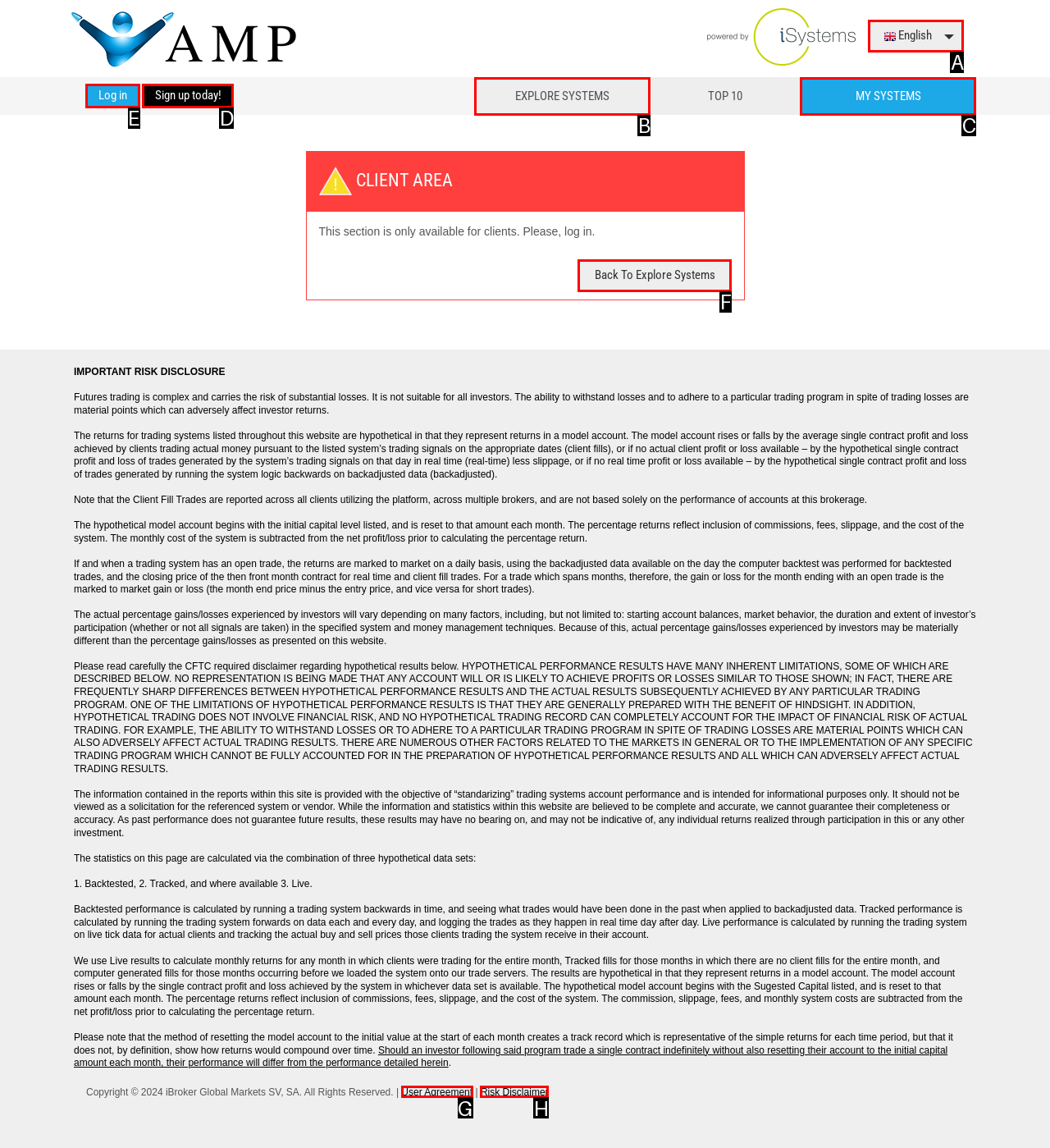Tell me which one HTML element I should click to complete the following task: Click the 'Log in' button Answer with the option's letter from the given choices directly.

E